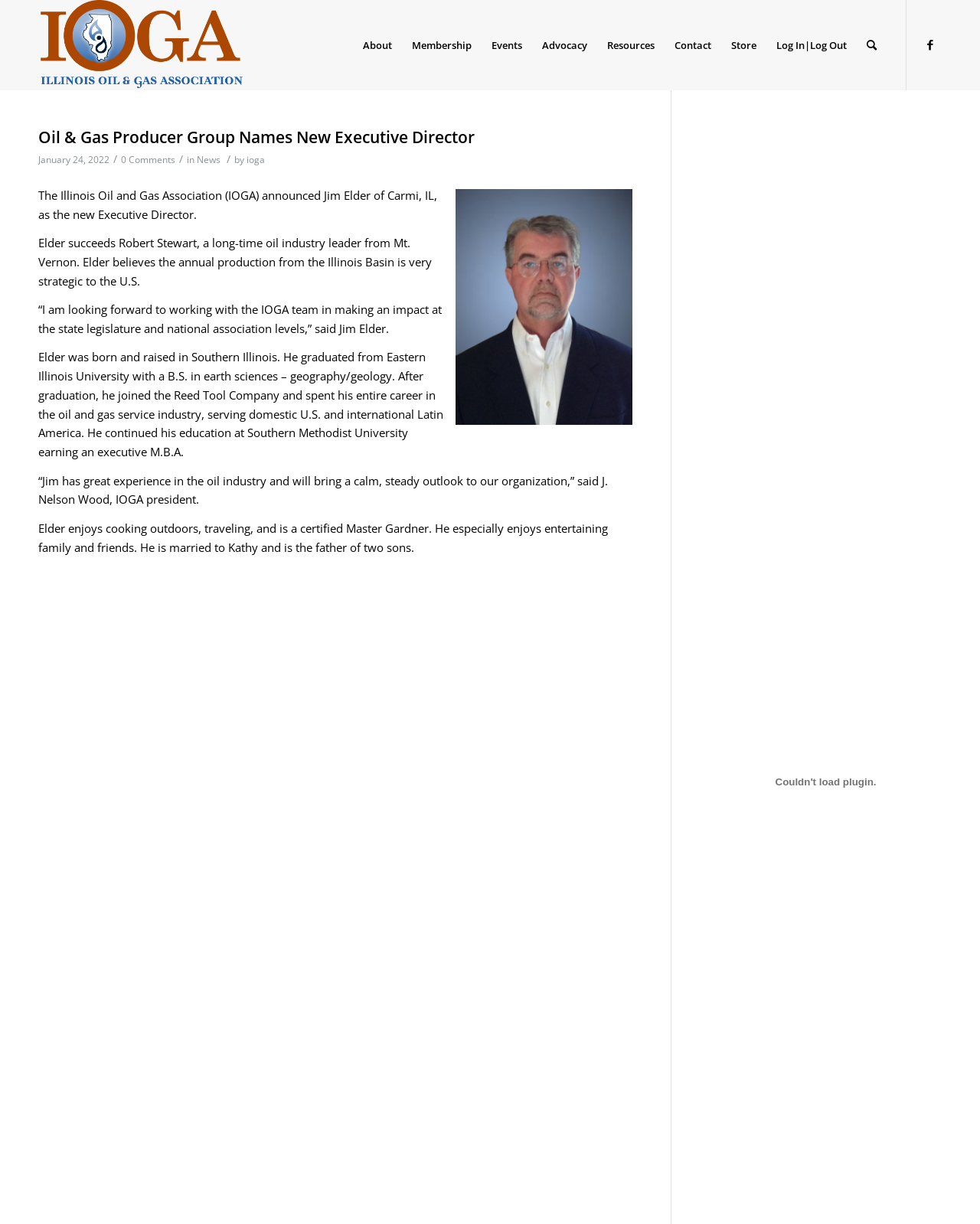Respond to the following query with just one word or a short phrase: 
What is the date of the news article?

January 24, 2022